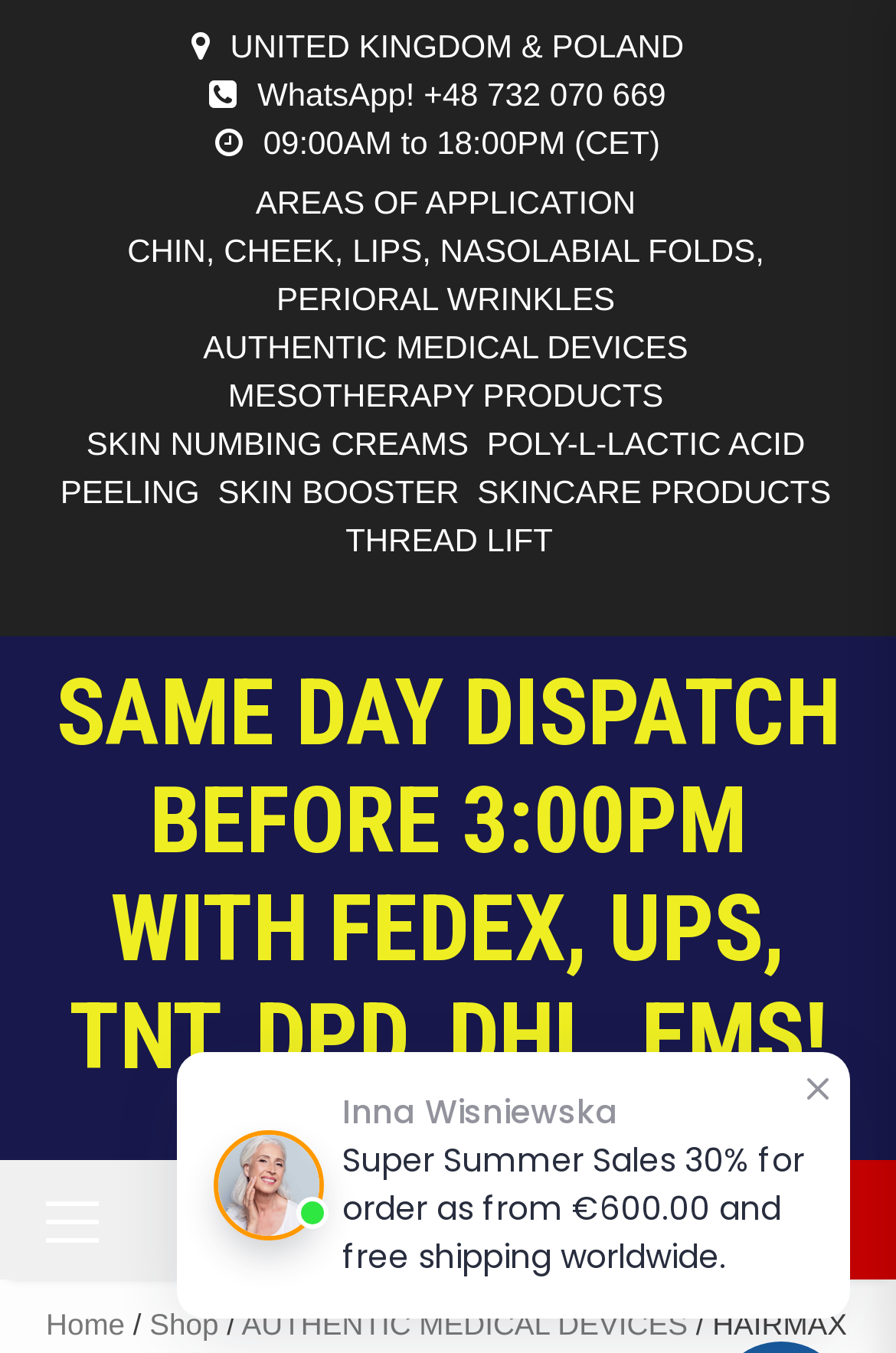Please respond in a single word or phrase: 
What is the business hour of the company?

09:00AM to 18:00PM